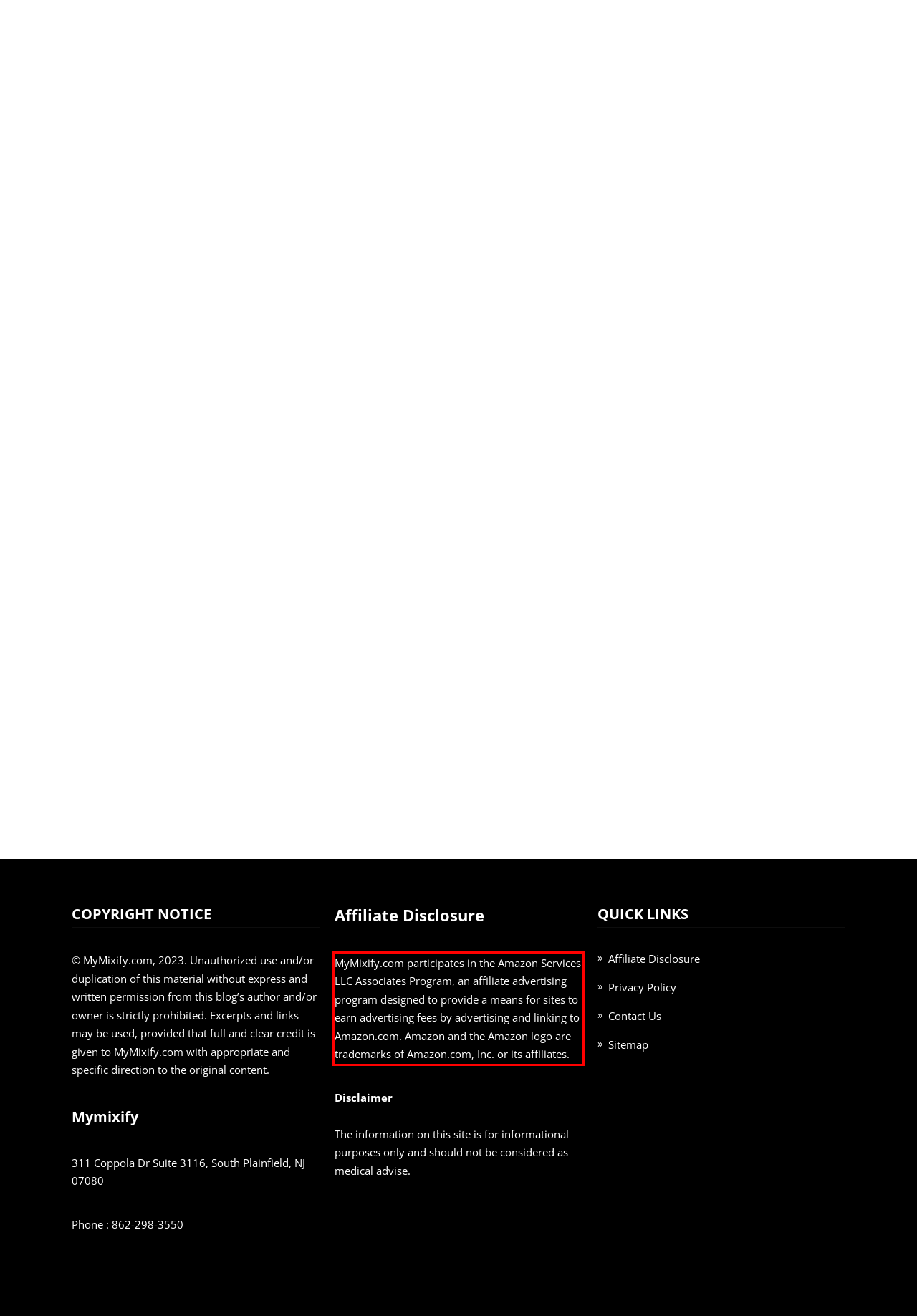In the given screenshot, locate the red bounding box and extract the text content from within it.

MyMixify.com participates in the Amazon Services LLC Associates Program, an affiliate advertising program designed to provide a means for sites to earn advertising fees by advertising and linking to Amazon.com. Amazon and the Amazon logo are trademarks of Amazon.com, Inc. or its affiliates.